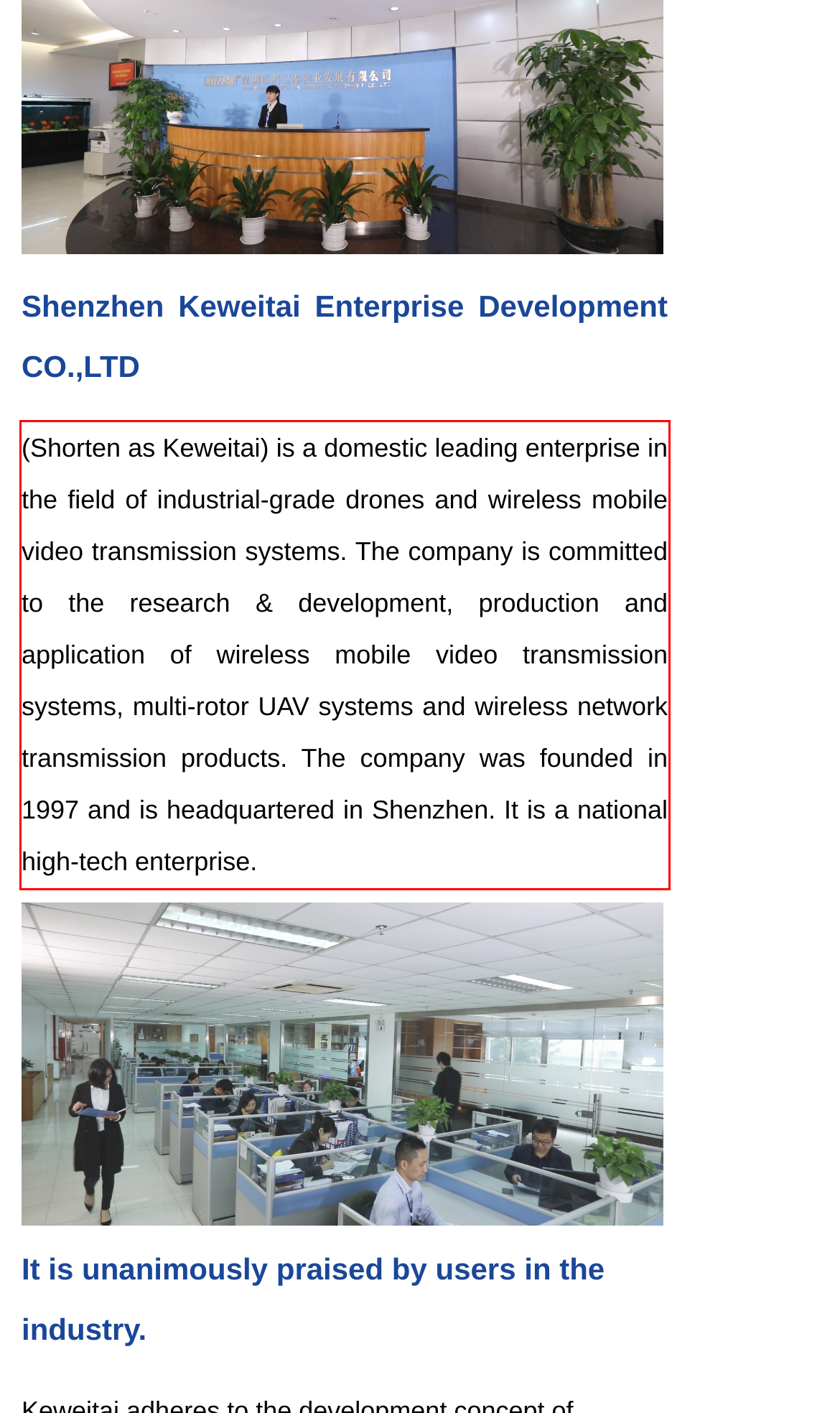Examine the screenshot of the webpage, locate the red bounding box, and generate the text contained within it.

(Shorten as Keweitai) is a domestic leading enterprise in the field of industrial-grade drones and wireless mobile video transmission systems. The company is committed to the research & development, production and application of wireless mobile video transmission systems, multi-rotor UAV systems and wireless network transmission products. The company was founded in 1997 and is headquartered in Shenzhen. It is a national high-tech enterprise.